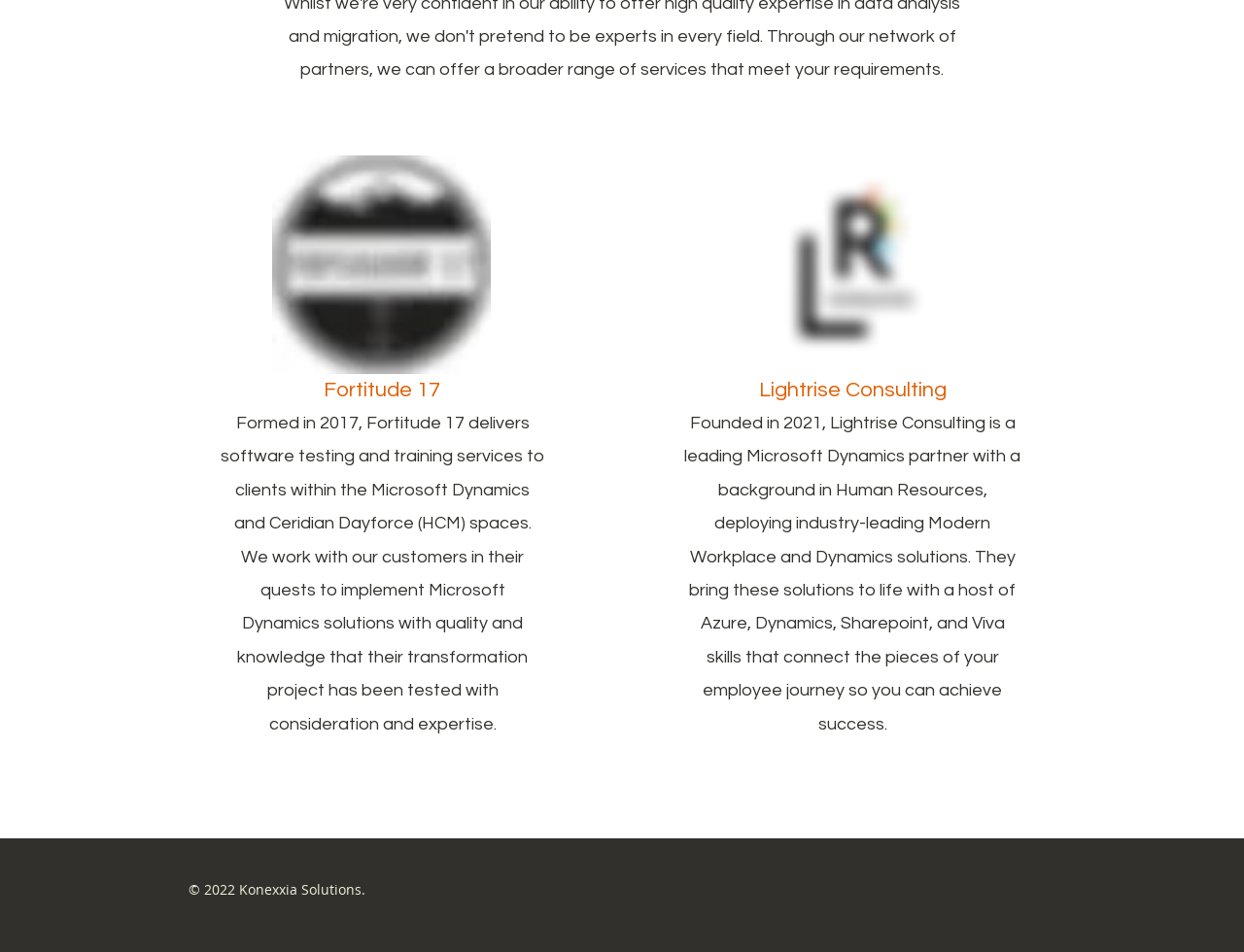Please find the bounding box coordinates in the format (top-left x, top-left y, bottom-right x, bottom-right y) for the given element description. Ensure the coordinates are floating point numbers between 0 and 1. Description: aria-label="LinkedIn"

[0.791, 0.924, 0.808, 0.947]